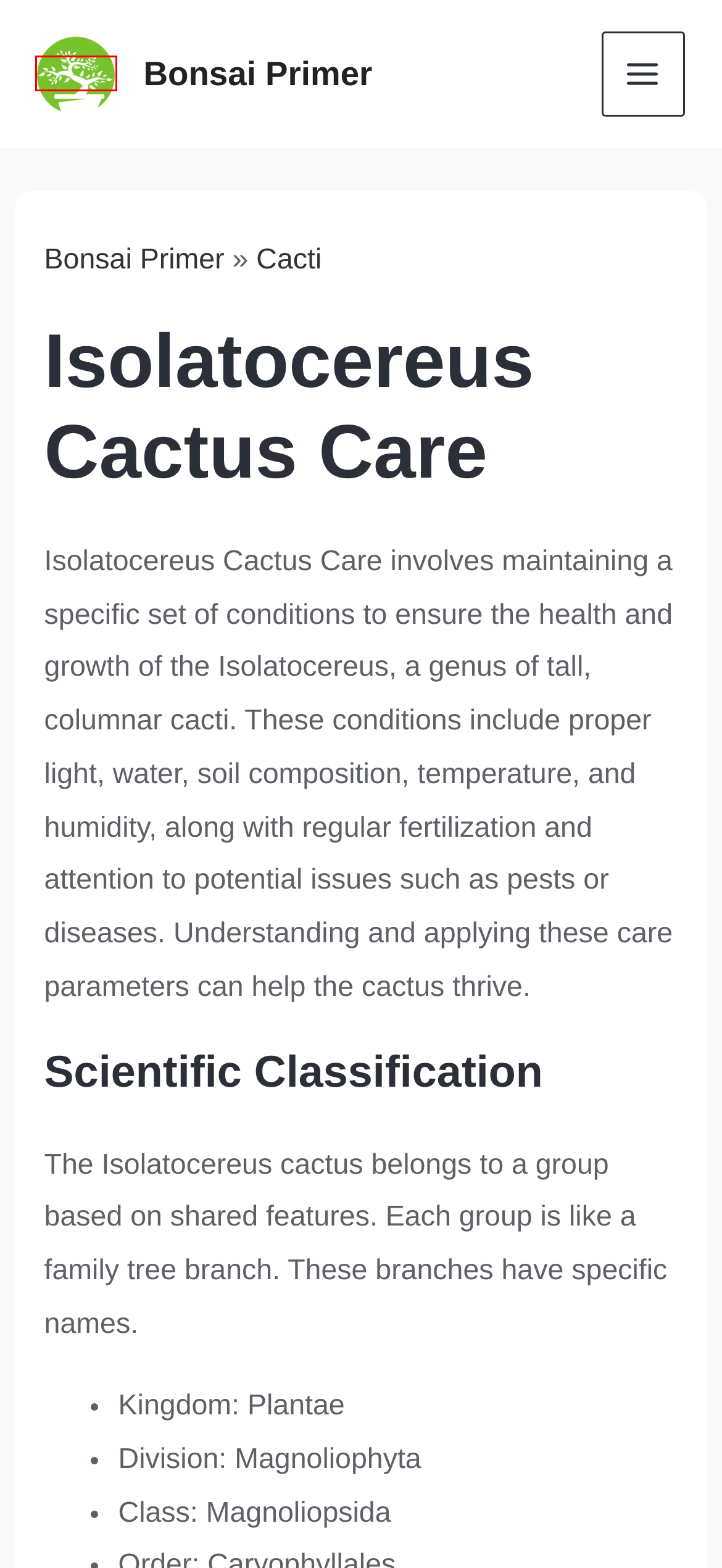You have a screenshot of a webpage with a red bounding box around a UI element. Determine which webpage description best matches the new webpage that results from clicking the element in the bounding box. Here are the candidates:
A. Armatocereus Cactus Care - Bonsai Primer
B. Bonsai Primer
C. Succulents - Bonsai Primer
D. Easter Cactus Care - Bonsai Primer
E. Bergerocactus Cactus Care - Bonsai Primer
F. Brasiliopuntia Cactus Care - Bonsai Primer
G. Mistletoe Cactus Care - Bonsai Primer
H. Browningia Cactus Care - Bonsai Primer

B